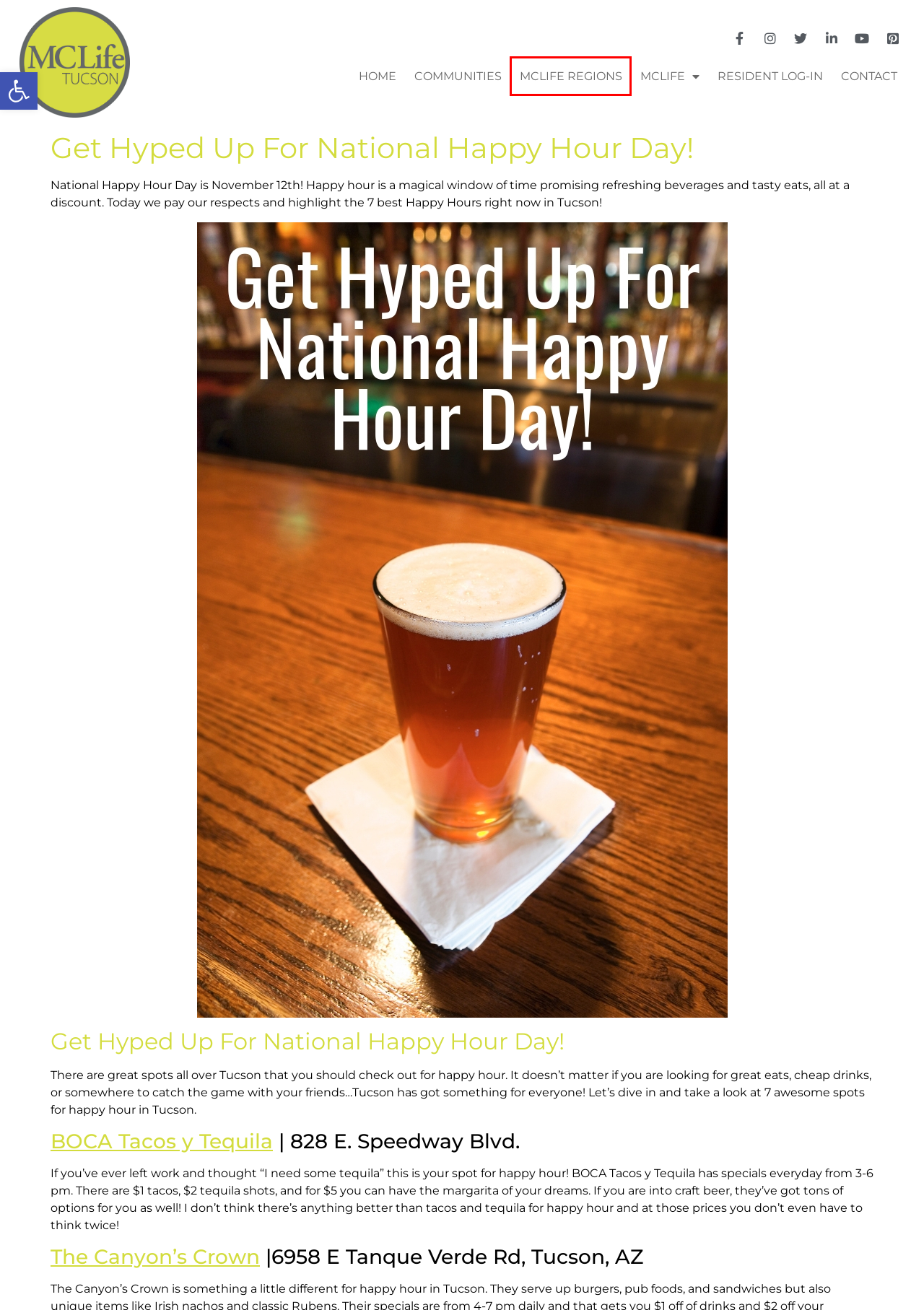Review the webpage screenshot and focus on the UI element within the red bounding box. Select the best-matching webpage description for the new webpage that follows after clicking the highlighted element. Here are the candidates:
A. The Place at Village at the Foothills
B. Canyon's Crown Restaurant & Pub - Tucson, AZ
C. The Place at Broadway East
D. MCLife Regions - MCLife Tucson - Apartment Communities
E. MC Residential
F. The Place at 2120
G. Communities - MCLife Tucson - Apartment Communities
H. Contact MCLife Tucson - MCLife Tucson - Apartment Communities

D